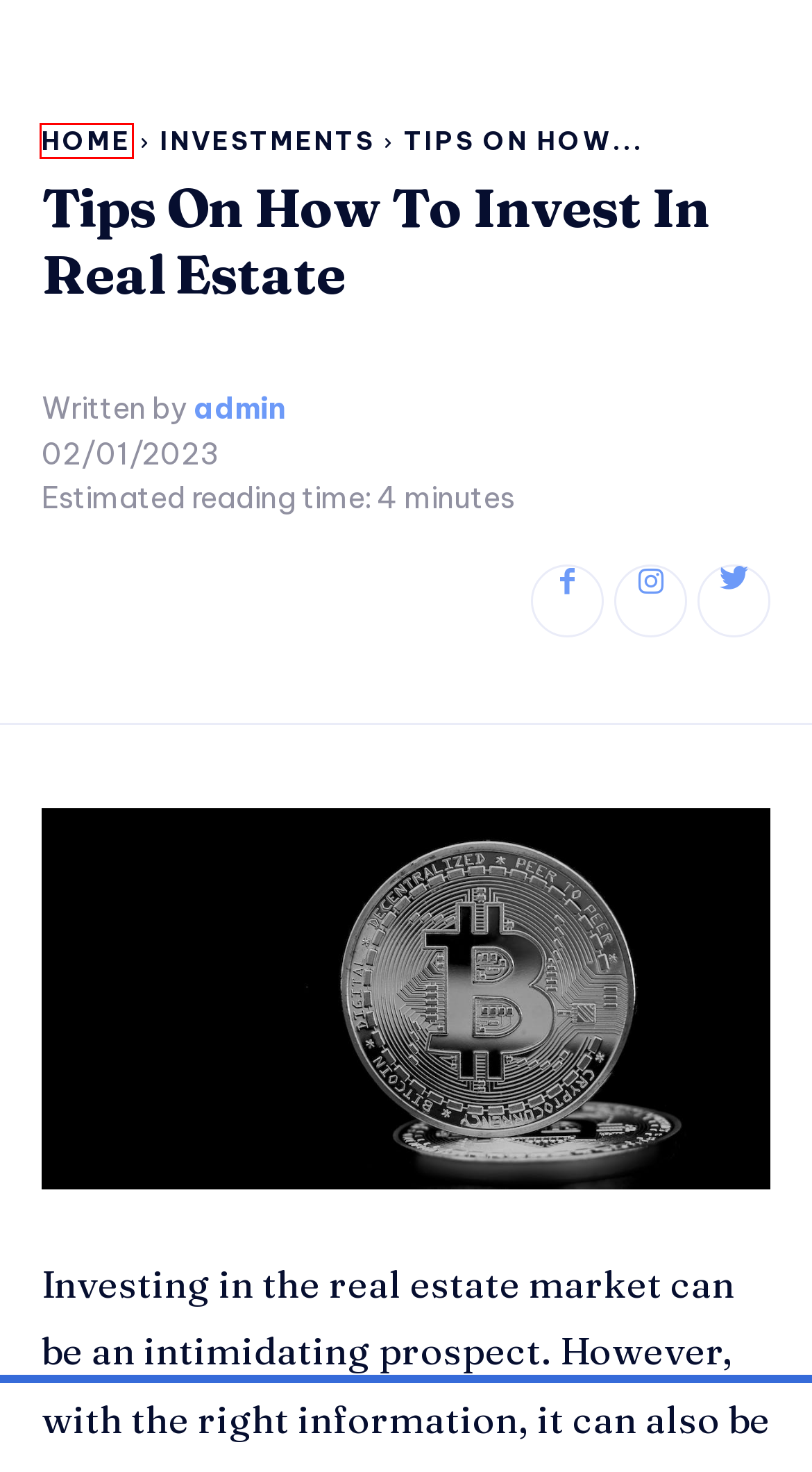You are presented with a screenshot of a webpage with a red bounding box. Select the webpage description that most closely matches the new webpage after clicking the element inside the red bounding box. The options are:
A. investing | opengifapi
B. about us | opengifapi
C. finance | opengifapi
D. employment | opengifapi
E. Good Financial Management Pays In Dividends, Really | opengifapi
F. opengifapi
G. investments | opengifapi
H. debt consolidation | opengifapi

F